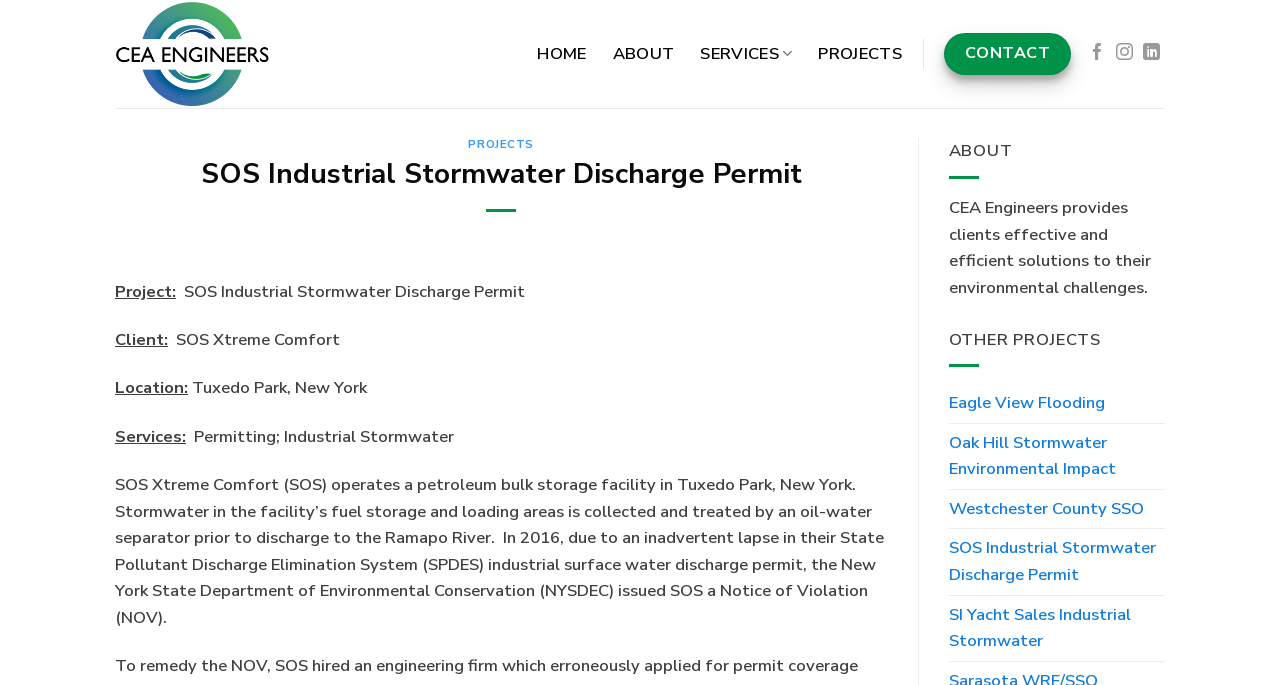Please identify the bounding box coordinates of the clickable element to fulfill the following instruction: "check projects". The coordinates should be four float numbers between 0 and 1, i.e., [left, top, right, bottom].

[0.639, 0.053, 0.705, 0.105]